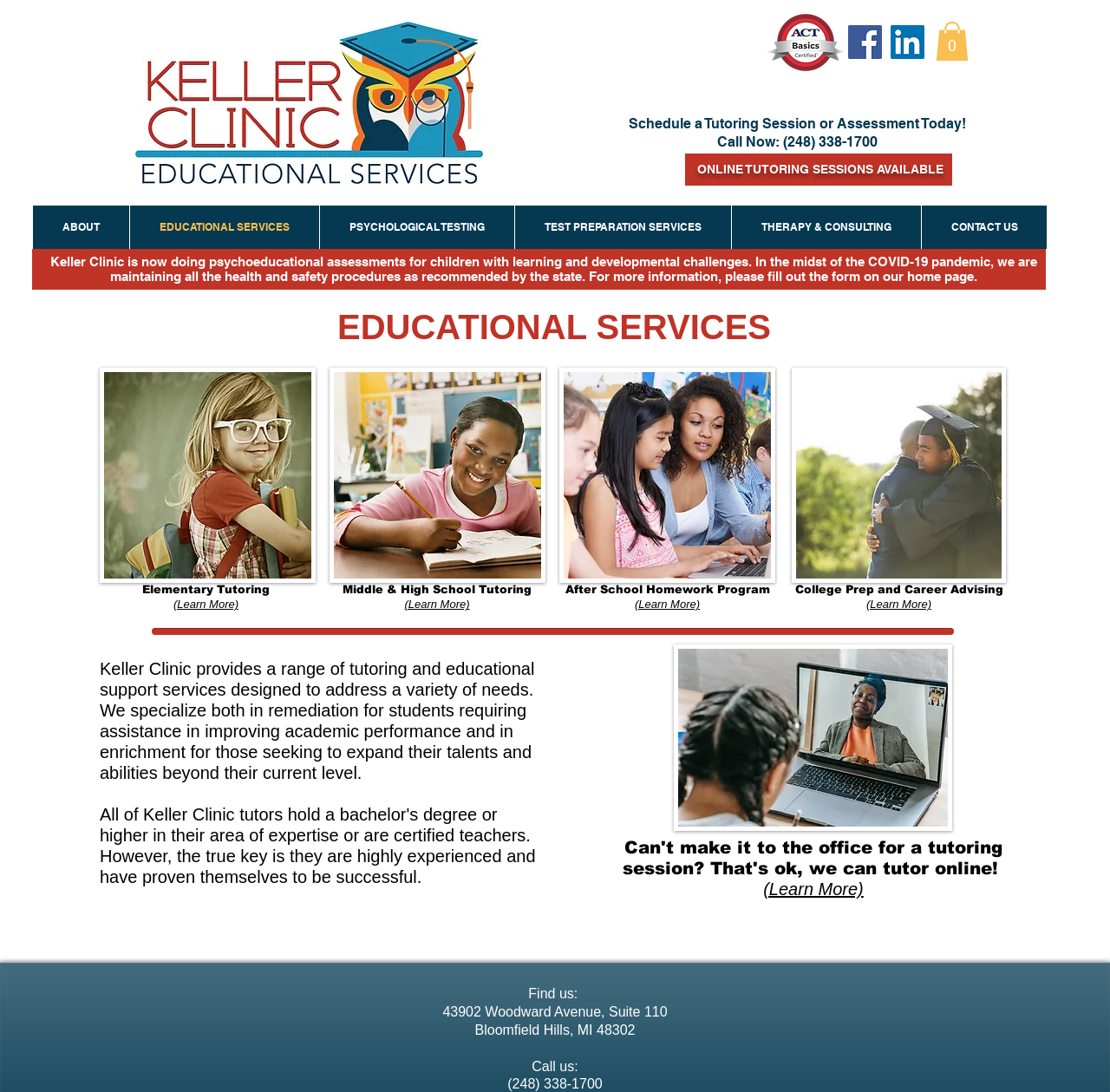Identify the bounding box coordinates for the UI element that matches this description: "0".

[0.843, 0.02, 0.873, 0.056]